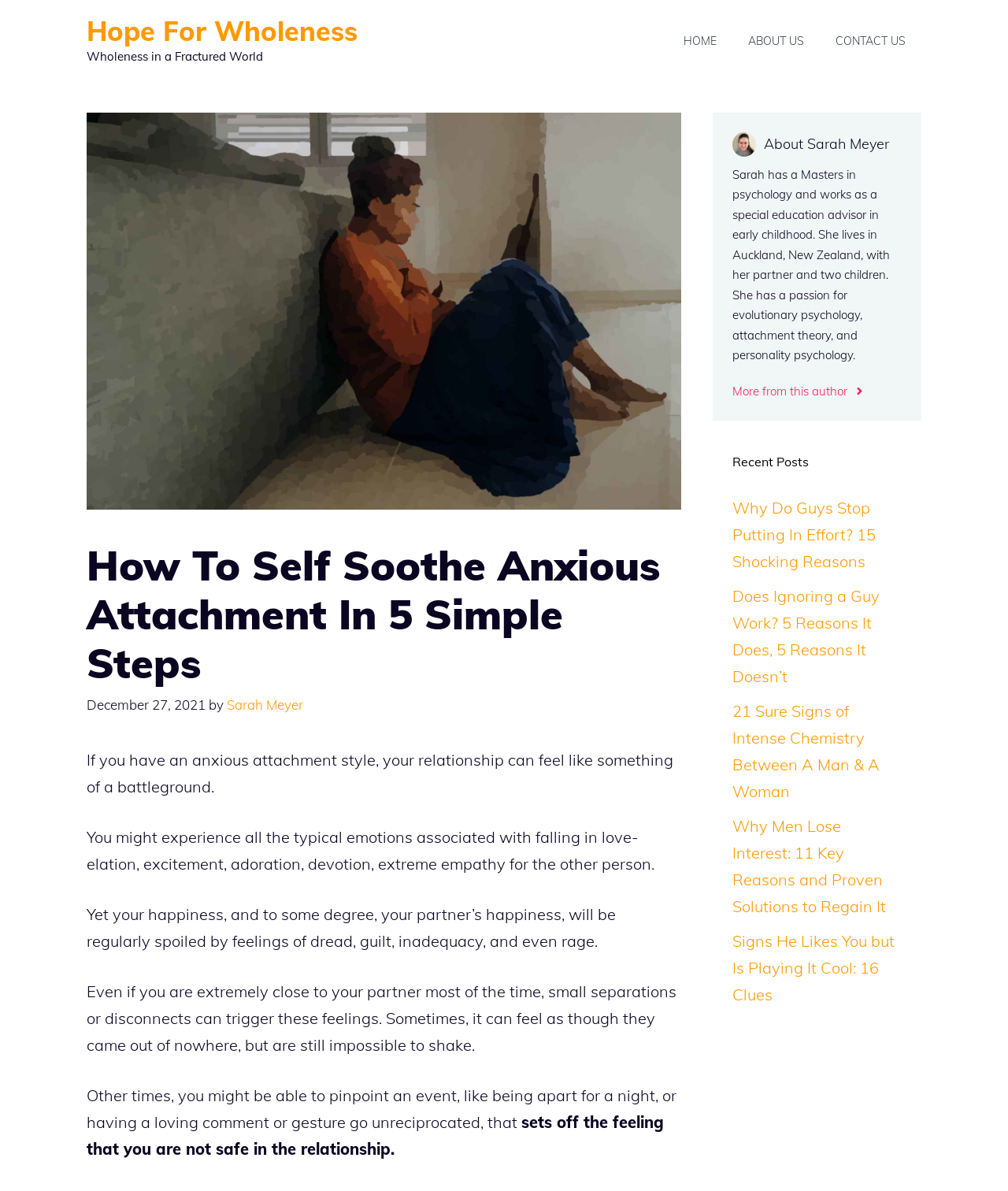Detail the features and information presented on the webpage.

This webpage is about self-soothing anxious attachment in relationships. At the top, there is a banner with the site's name "Hope For Wholeness" and a navigation menu with links to "HOME", "ABOUT US", and "CONTACT US". Below the navigation menu, there is a large image related to anxious attachment.

The main content area is divided into two sections. On the left, there is a header with the title "How To Self Soothe Anxious Attachment In 5 Simple Steps" and a timestamp "December 27, 2021" by author "Sarah Meyer". Below the header, there are five paragraphs of text that discuss the feelings and emotions associated with anxious attachment in relationships.

On the right side, there is a section with the author's photo and a brief bio, including her background and interests. Below the author's bio, there are links to more articles from the same author.

At the bottom of the page, there is a section with recent posts, including five links to other articles on related topics such as relationships, chemistry between men and women, and signs of interest.

Overall, the webpage has a clean and organized layout, with a clear focus on the main topic of self-soothing anxious attachment. The use of images and section dividers helps to break up the text and make the content more readable.